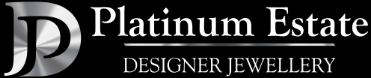Based on the image, provide a detailed and complete answer to the question: 
What is the font style of 'Platinum Estate'?

The caption describes the font style of 'Platinum Estate' as sleek and polished, indicating a sophisticated and refined typography.